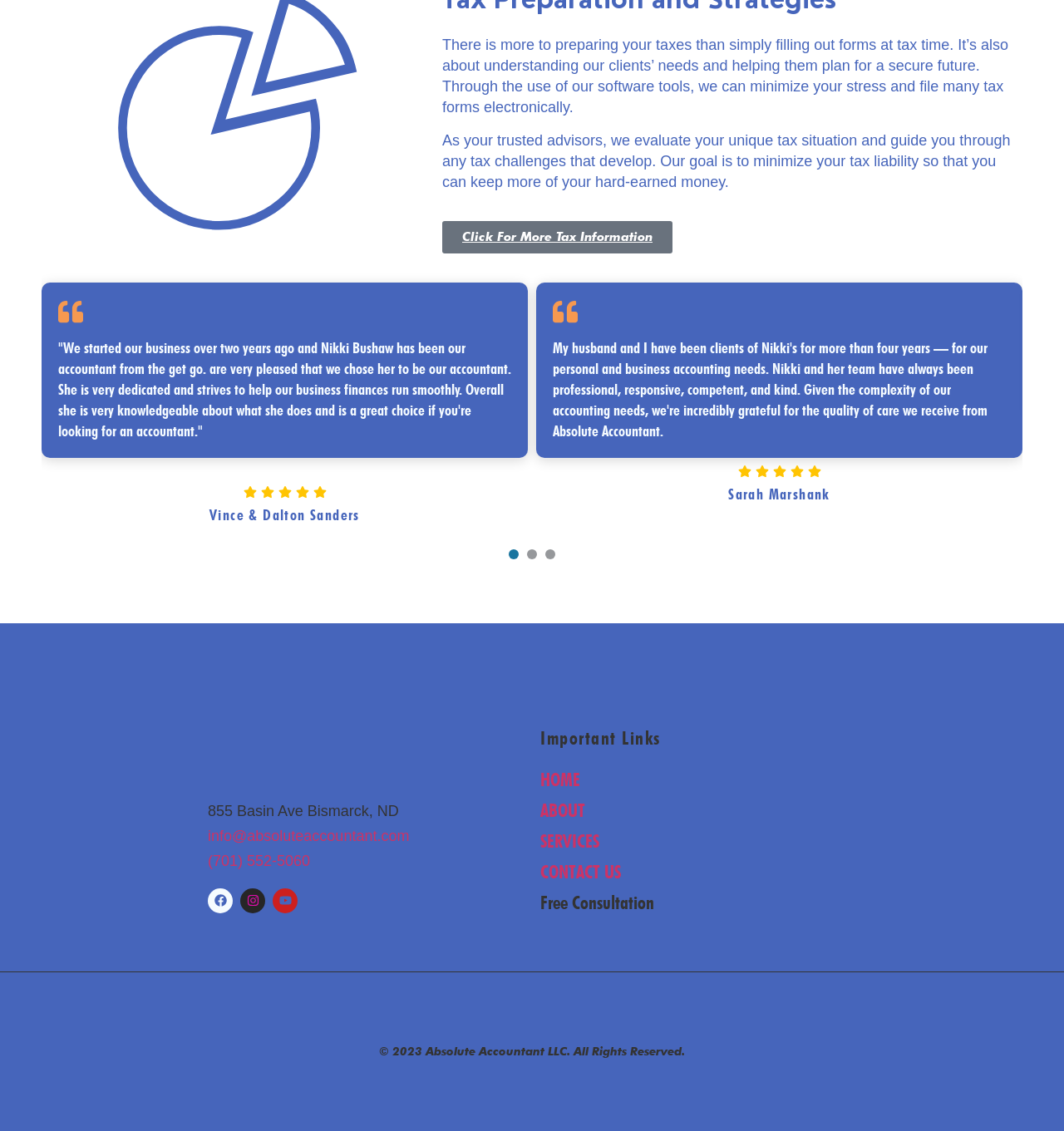Using the information shown in the image, answer the question with as much detail as possible: What is the purpose of the carousel?

The carousel is likely used to provide more tax information to users. This can be inferred from the link 'Click For More Tax Information' located above the carousel, which suggests that the carousel is related to providing additional tax information.